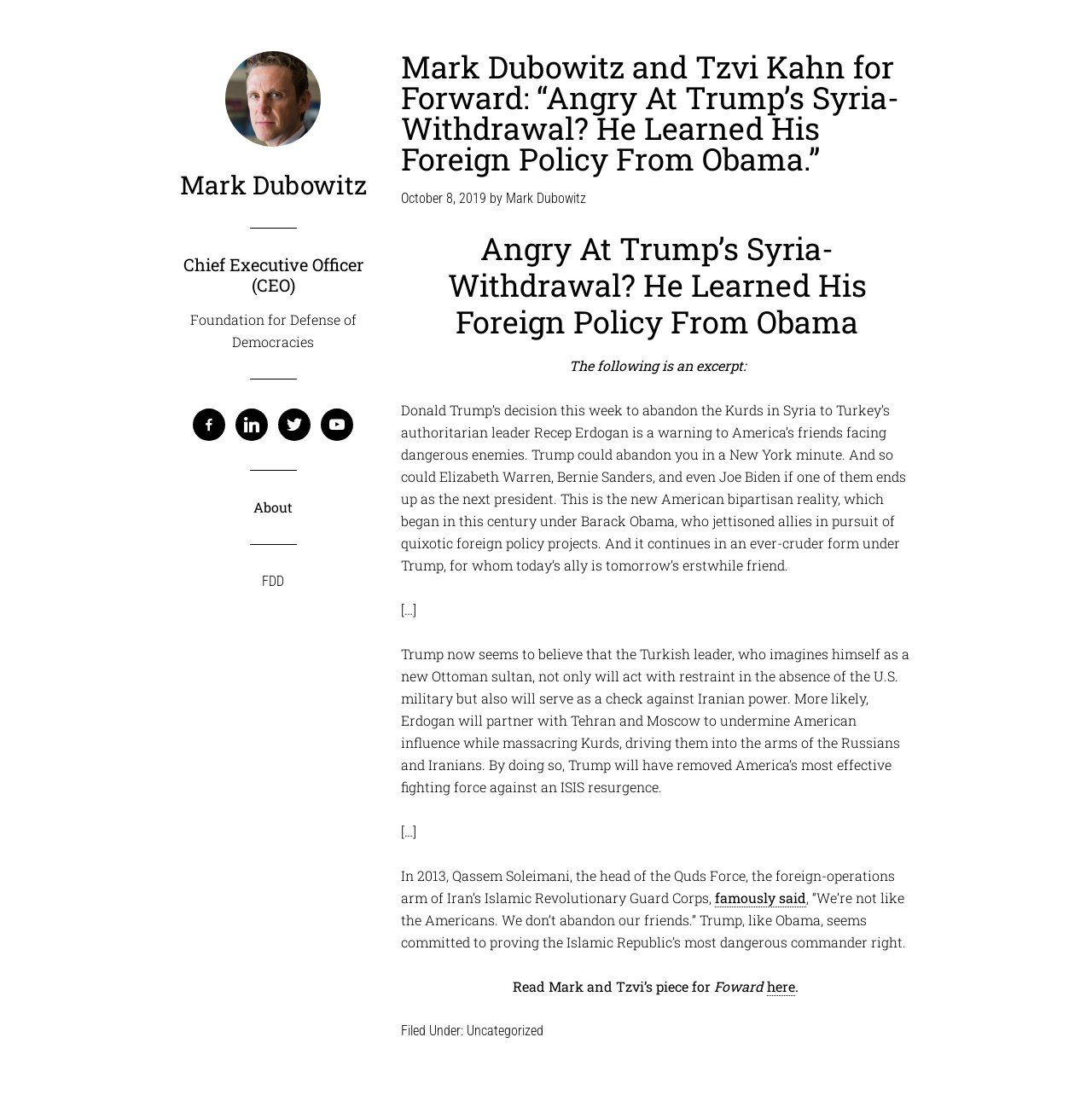Kindly respond to the following question with a single word or a brief phrase: 
What is the name of the CEO?

Mark Dubowitz